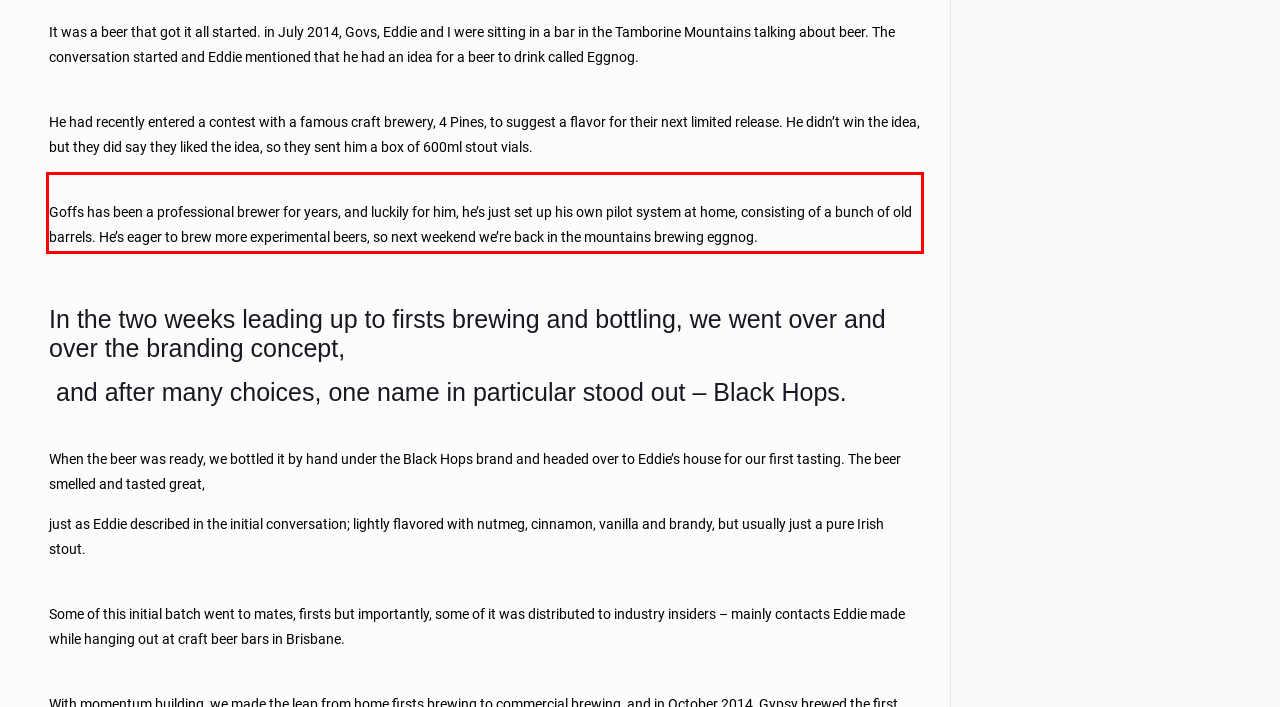Given a screenshot of a webpage, locate the red bounding box and extract the text it encloses.

Goffs has been a professional brewer for years, and luckily for him, he’s just set up his own pilot system at home, consisting of a bunch of old barrels. He’s eager to brew more experimental beers, so next weekend we’re back in the mountains brewing eggnog.